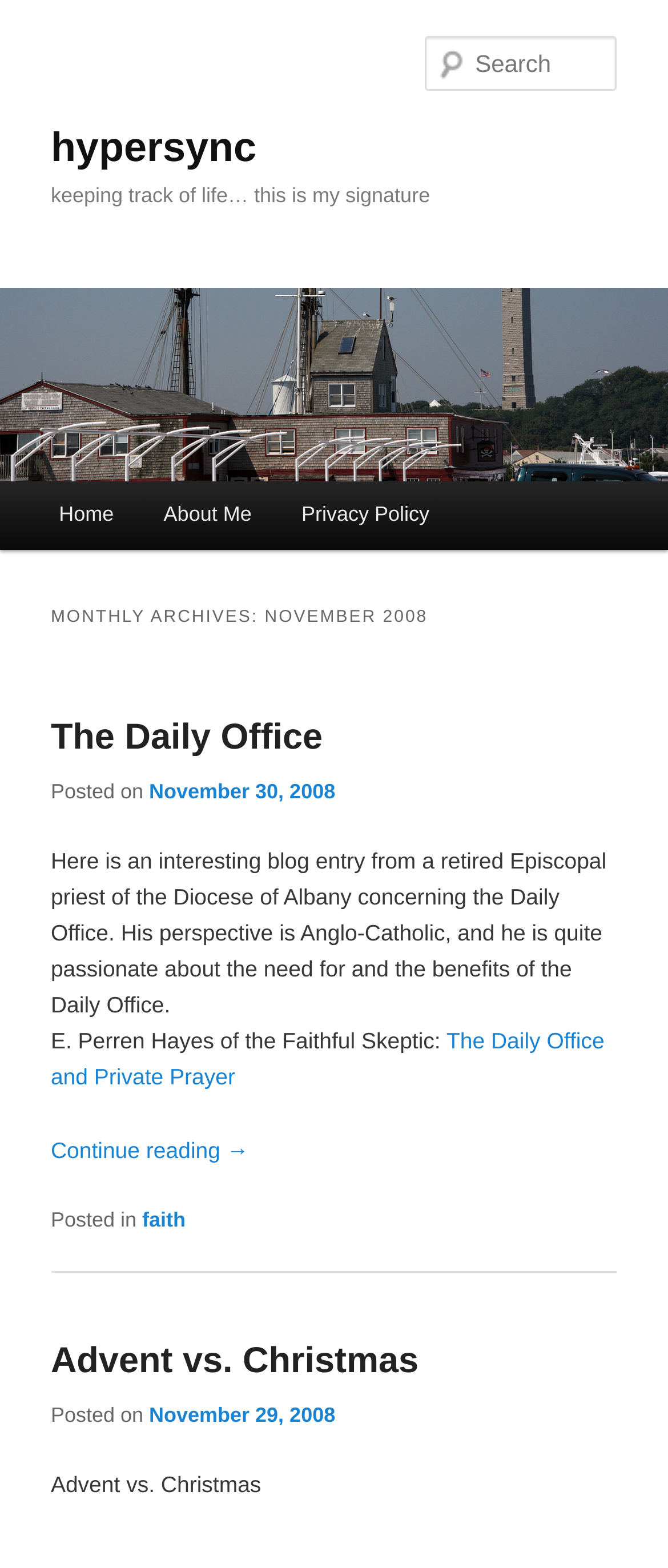Can you determine the bounding box coordinates of the area that needs to be clicked to fulfill the following instruction: "Read about The Daily Office"?

[0.076, 0.458, 0.483, 0.483]